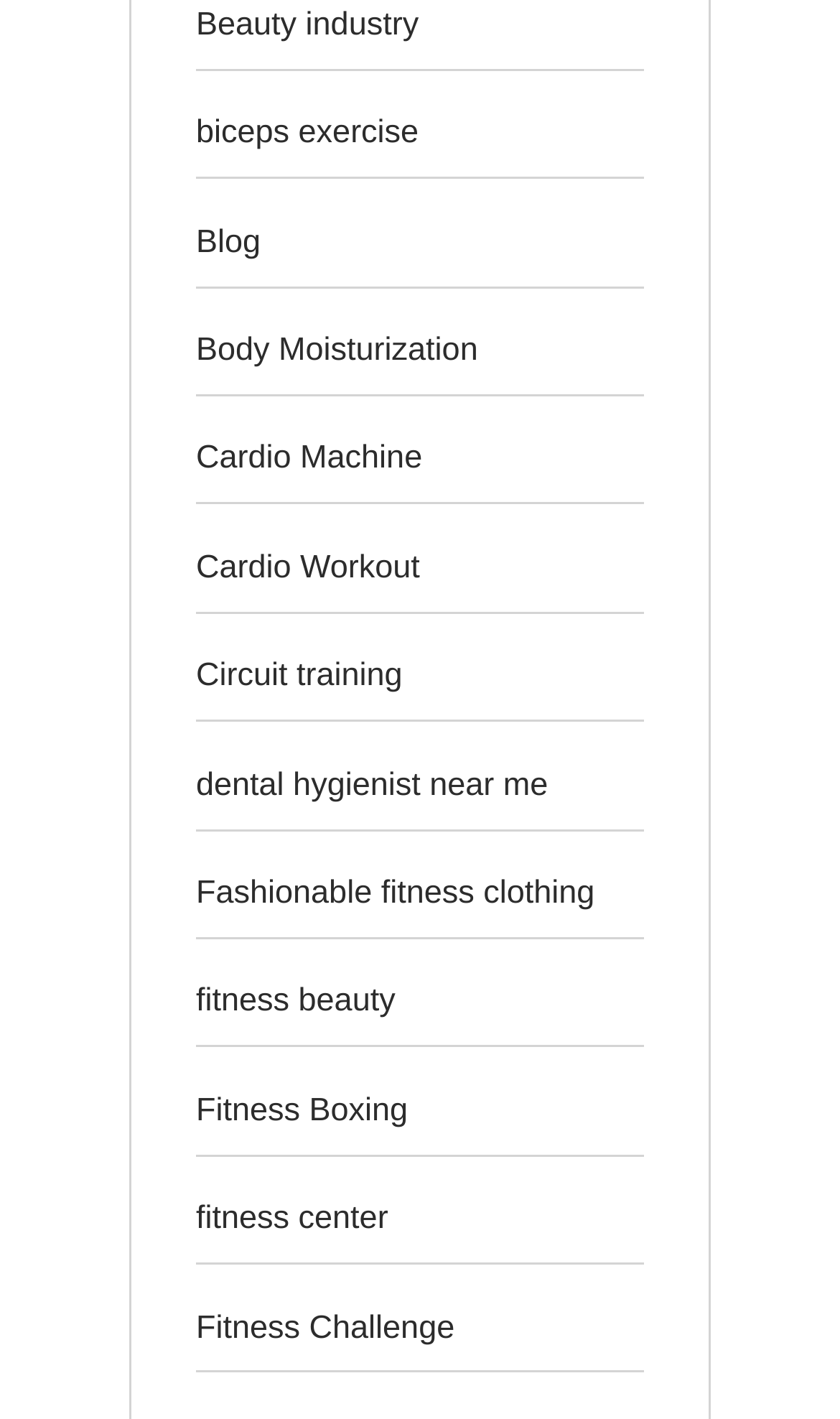What is the last link on the webpage?
Answer the question with a single word or phrase by looking at the picture.

Fitness Challenge